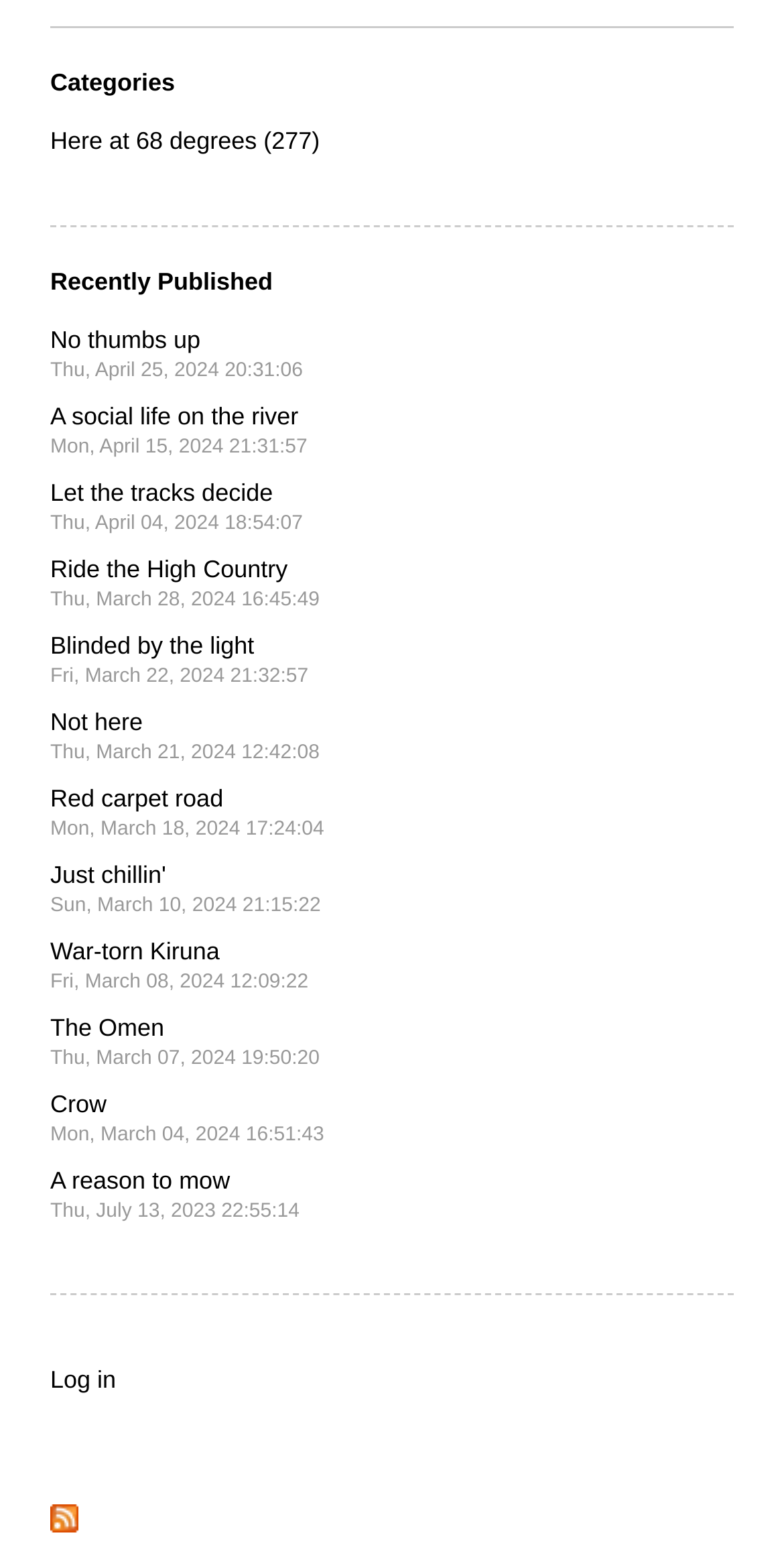Given the element description Here at 68 degrees (277), specify the bounding box coordinates of the corresponding UI element in the format (top-left x, top-left y, bottom-right x, bottom-right y). All values must be between 0 and 1.

[0.064, 0.08, 0.408, 0.098]